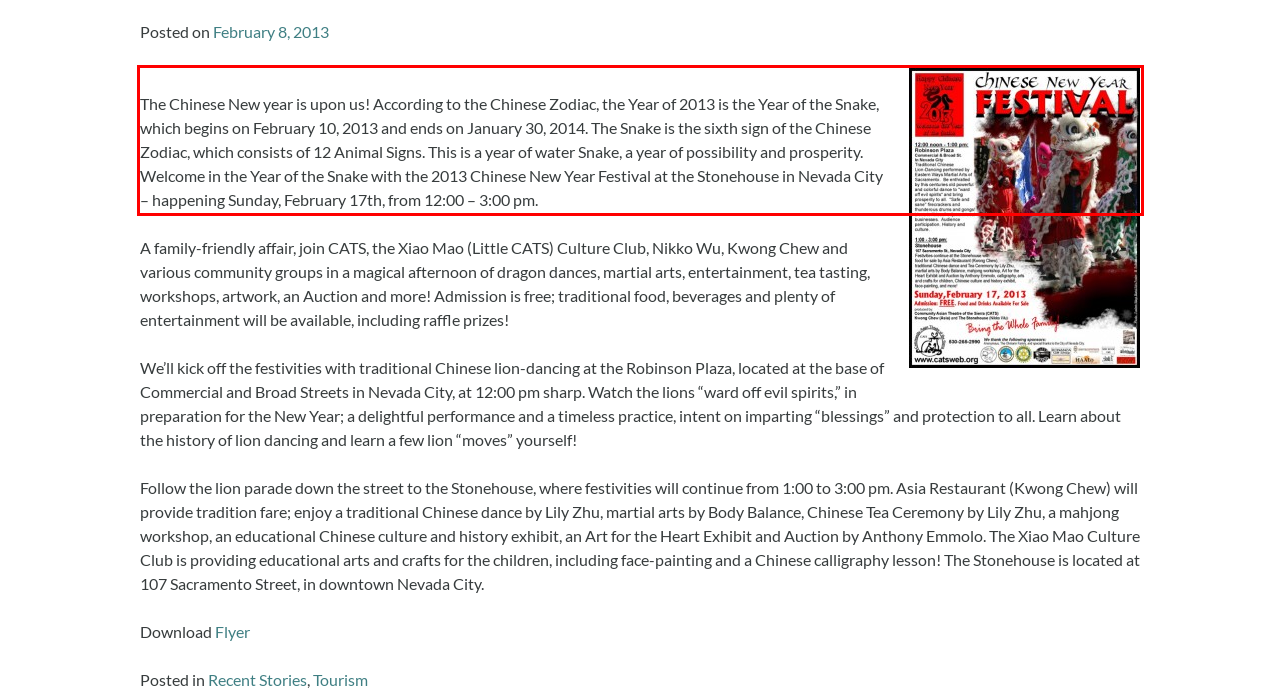Identify and extract the text within the red rectangle in the screenshot of the webpage.

The Chinese New year is upon us! According to the Chinese Zodiac, the Year of 2013 is the Year of the Snake, which begins on February 10, 2013 and ends on January 30, 2014. The Snake is the sixth sign of the Chinese Zodiac, which consists of 12 Animal Signs. This is a year of water Snake, a year of possibility and prosperity. Welcome in the Year of the Snake with the 2013 Chinese New Year Festival at the Stonehouse in Nevada City – happening Sunday, February 17th, from 12:00 – 3:00 pm.